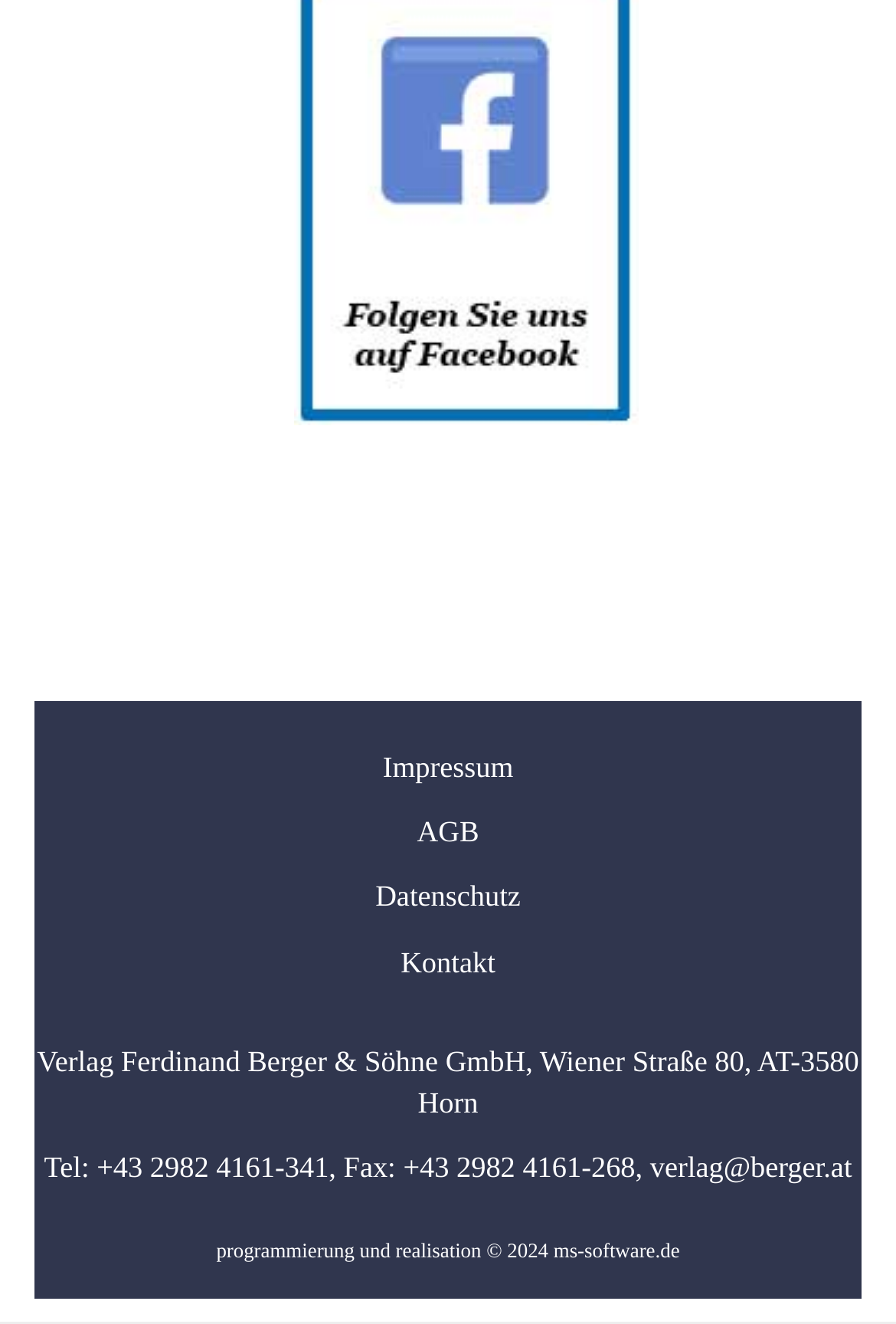Refer to the screenshot and answer the following question in detail:
Who is responsible for the programming and realization of the website?

I found the information about the website's programming and realization by looking at the link element that contains the text 'programmierung und realisation © 2024' and the link 'ms-software.de'.